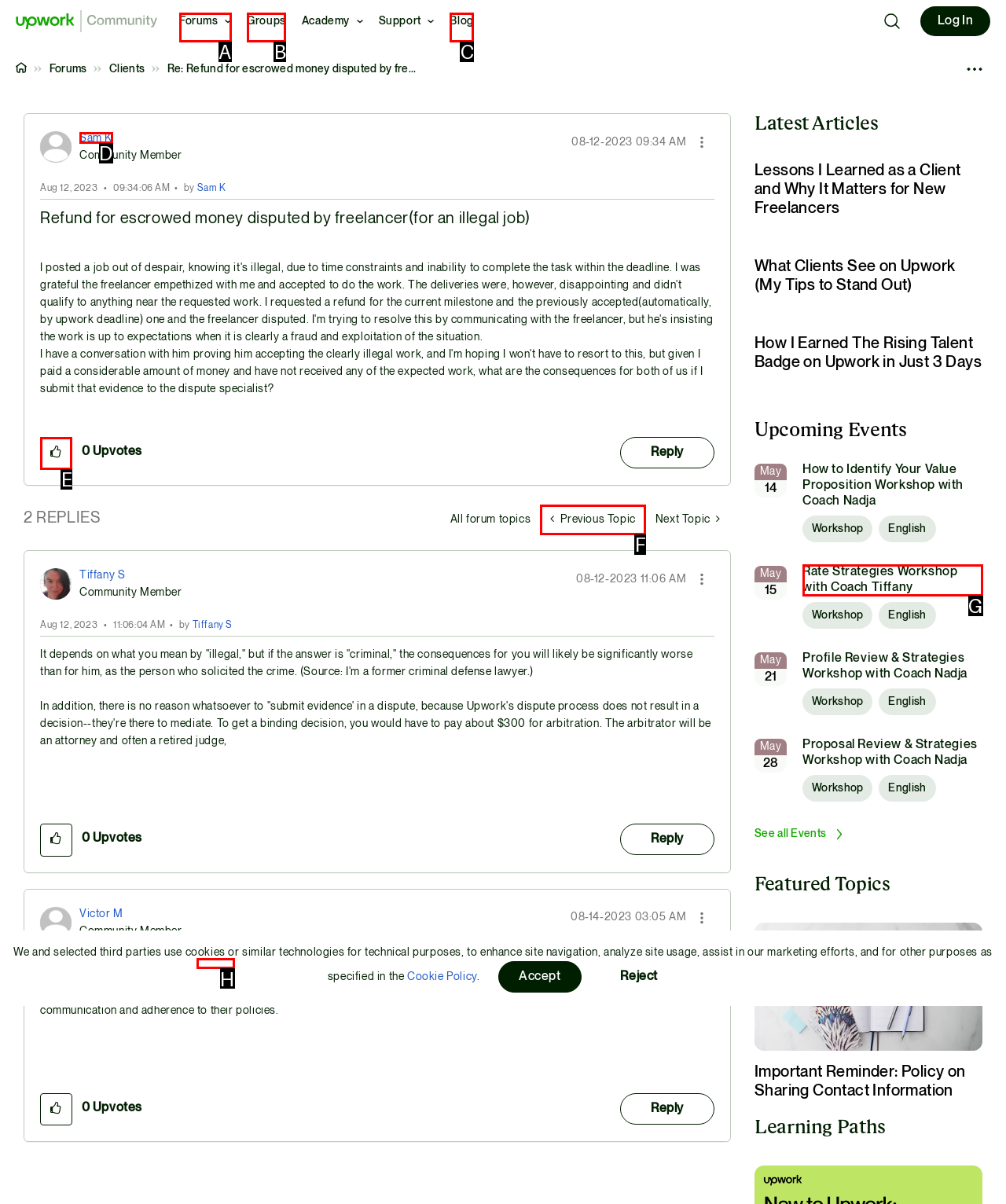Identify the HTML element that should be clicked to accomplish the task: View Profile of d3ded3bb
Provide the option's letter from the given choices.

D